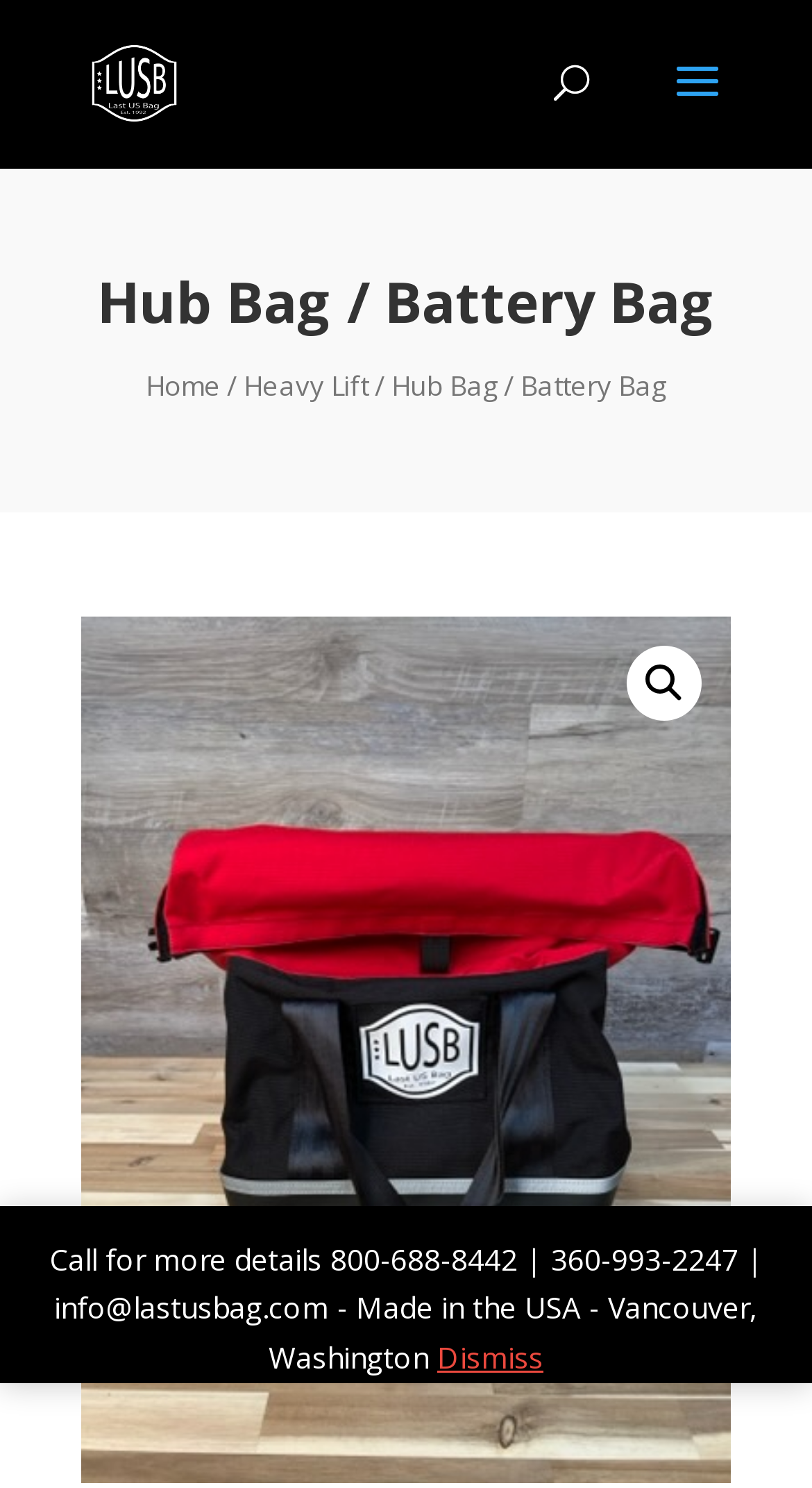What is the email address for inquiries?
Please answer the question with as much detail and depth as you can.

I found the email address by looking at the bottom of the webpage, where it says 'Call for more details 800-688-8442 | 360-993-2247 | info@lastusbag.com'. The email address is info@lastusbag.com.